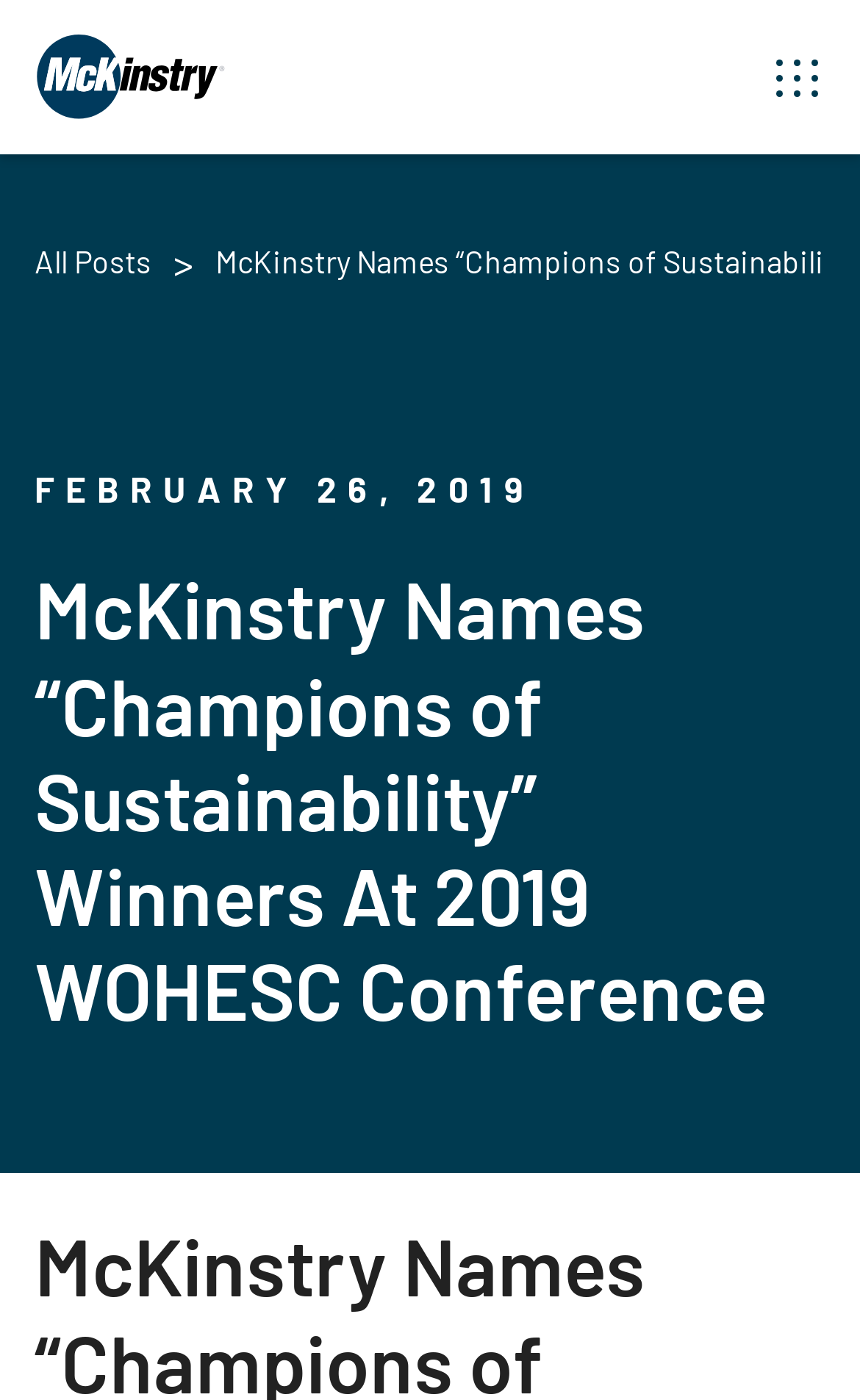Please determine the bounding box coordinates, formatted as (top-left x, top-left y, bottom-right x, bottom-right y), with all values as floating point numbers between 0 and 1. Identify the bounding box of the region described as: aria-label="menu"

[0.898, 0.024, 0.96, 0.087]